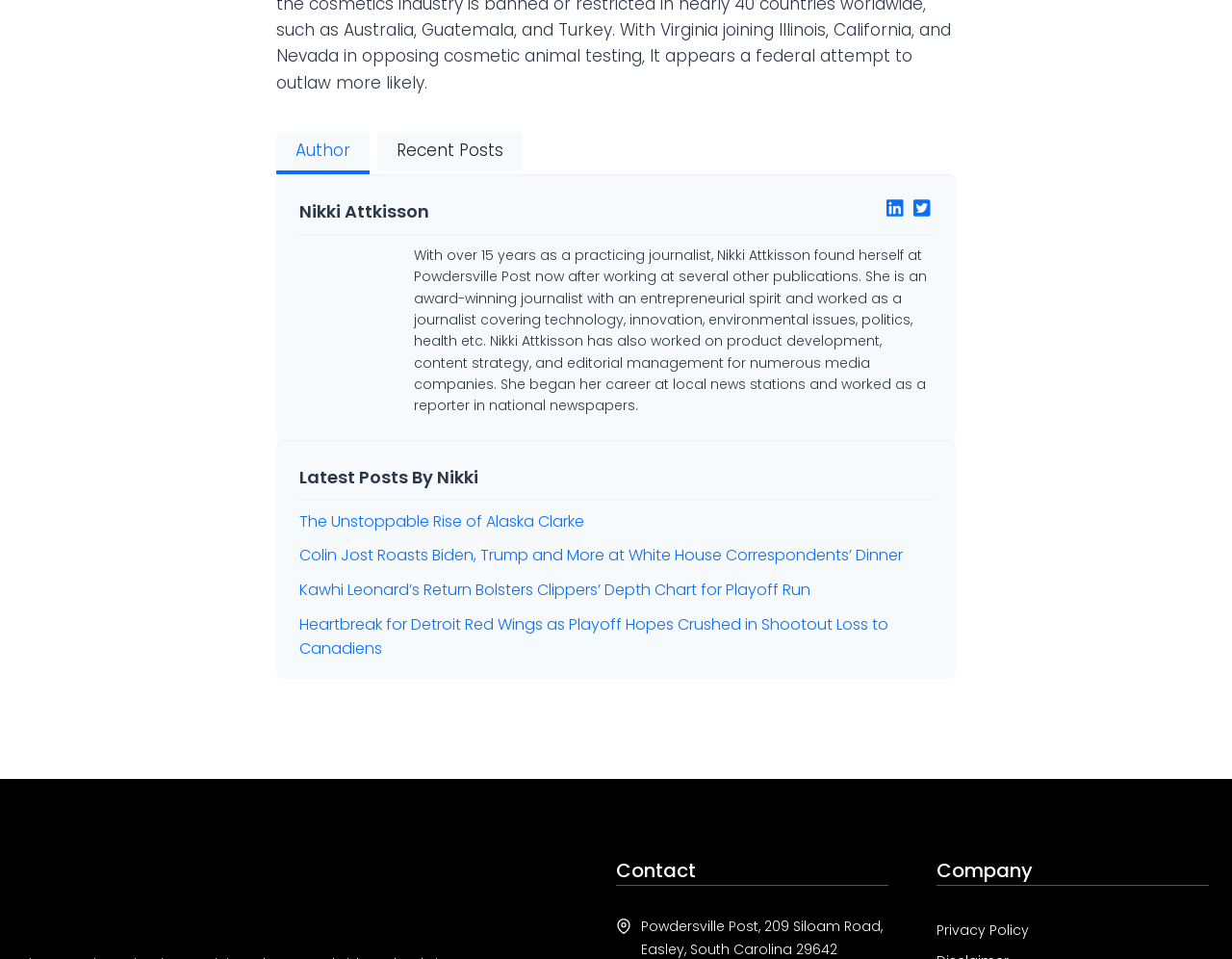What is the name of the journalist?
Please give a detailed and thorough answer to the question, covering all relevant points.

The name of the journalist can be found in the heading element with the text 'Nikki Attkisson' and also in the image description with the same name.